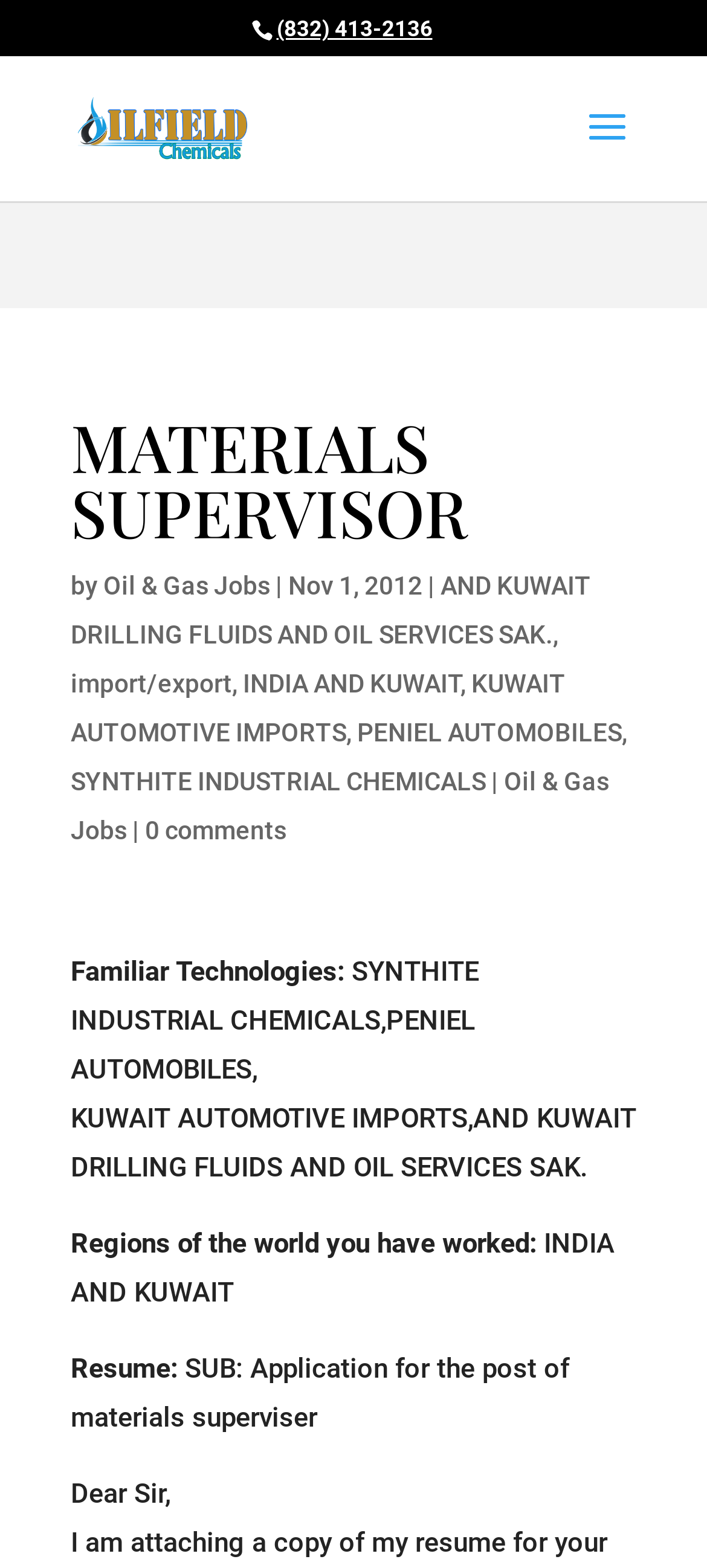Determine the bounding box coordinates for the element that should be clicked to follow this instruction: "Check import/export". The coordinates should be given as four float numbers between 0 and 1, in the format [left, top, right, bottom].

[0.1, 0.427, 0.328, 0.445]